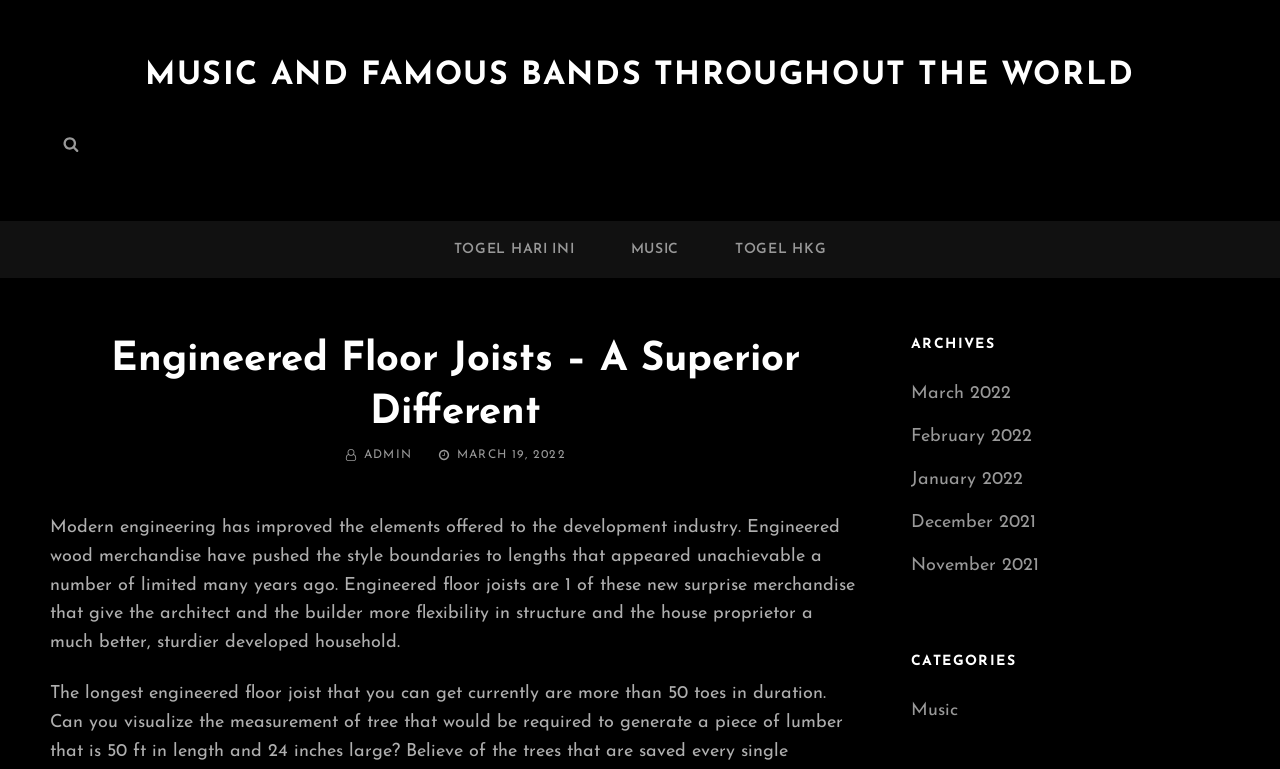Predict the bounding box of the UI element based on the description: "Music". The coordinates should be four float numbers between 0 and 1, formatted as [left, top, right, bottom].

[0.473, 0.288, 0.55, 0.362]